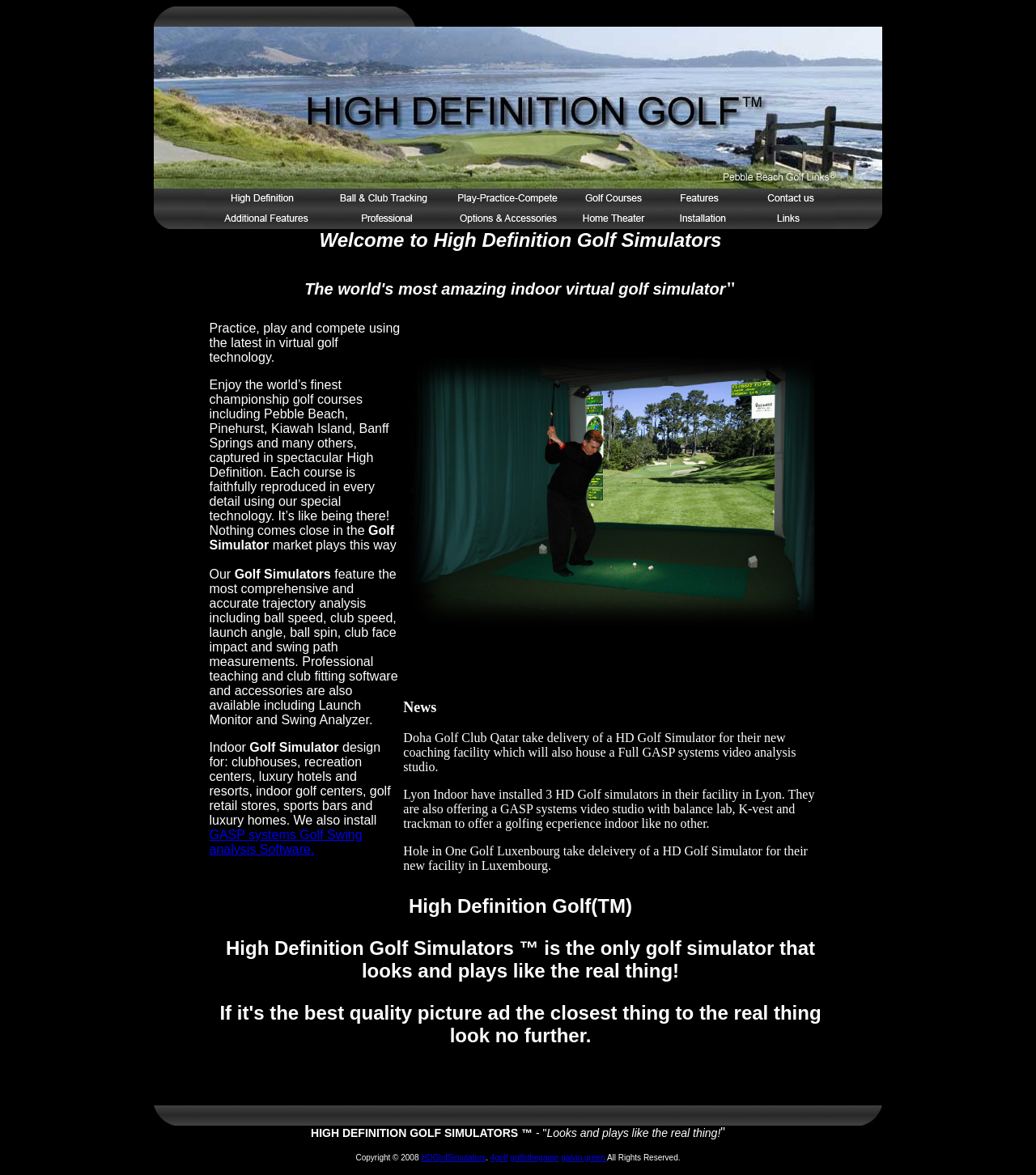Specify the bounding box coordinates of the area to click in order to execute this command: 'Contact us through the link'. The coordinates should consist of four float numbers ranging from 0 to 1, and should be formatted as [left, top, right, bottom].

[0.721, 0.168, 0.807, 0.18]